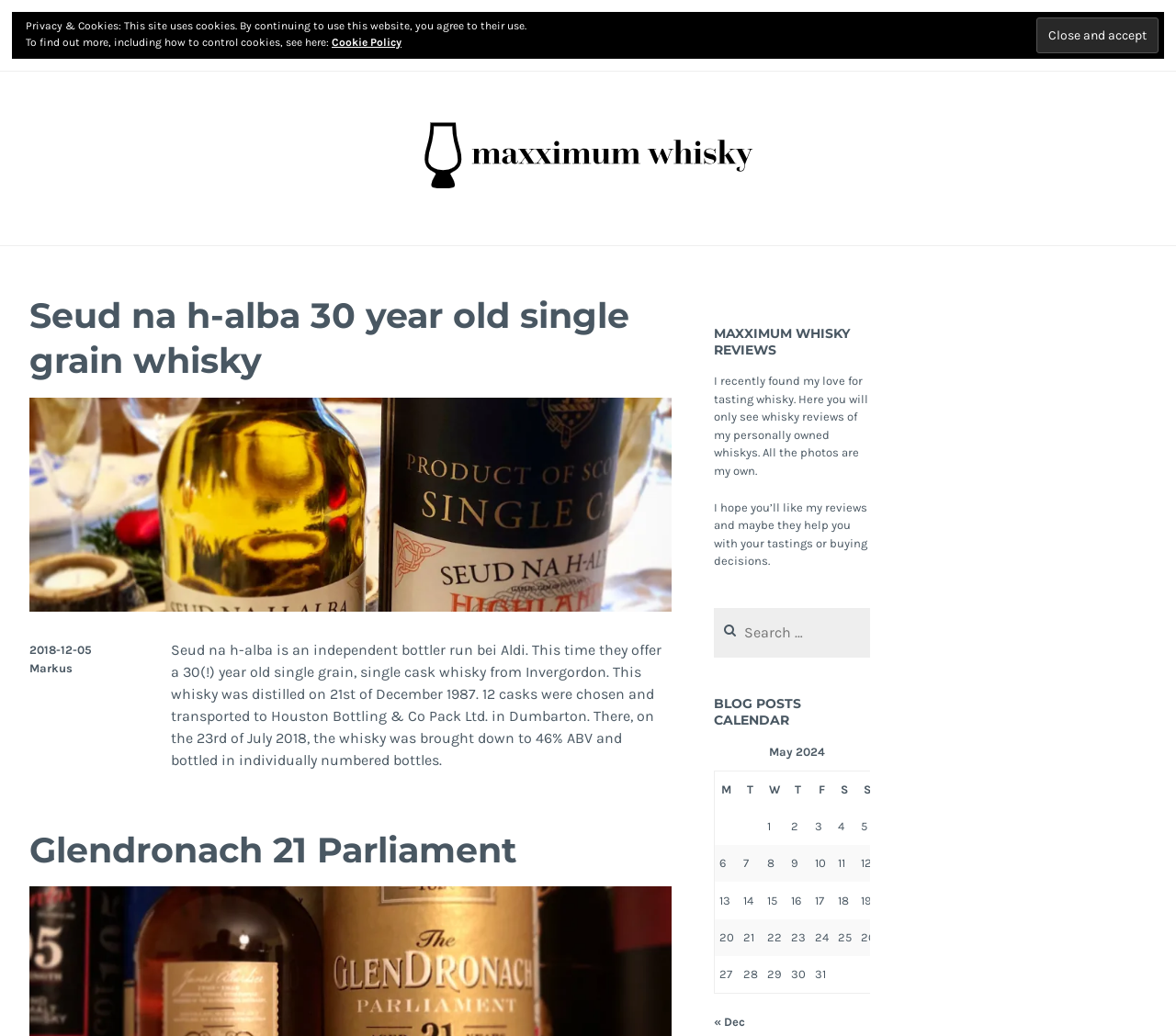Please determine the bounding box coordinates of the area that needs to be clicked to complete this task: 'Show OCR text'. The coordinates must be four float numbers between 0 and 1, formatted as [left, top, right, bottom].

None